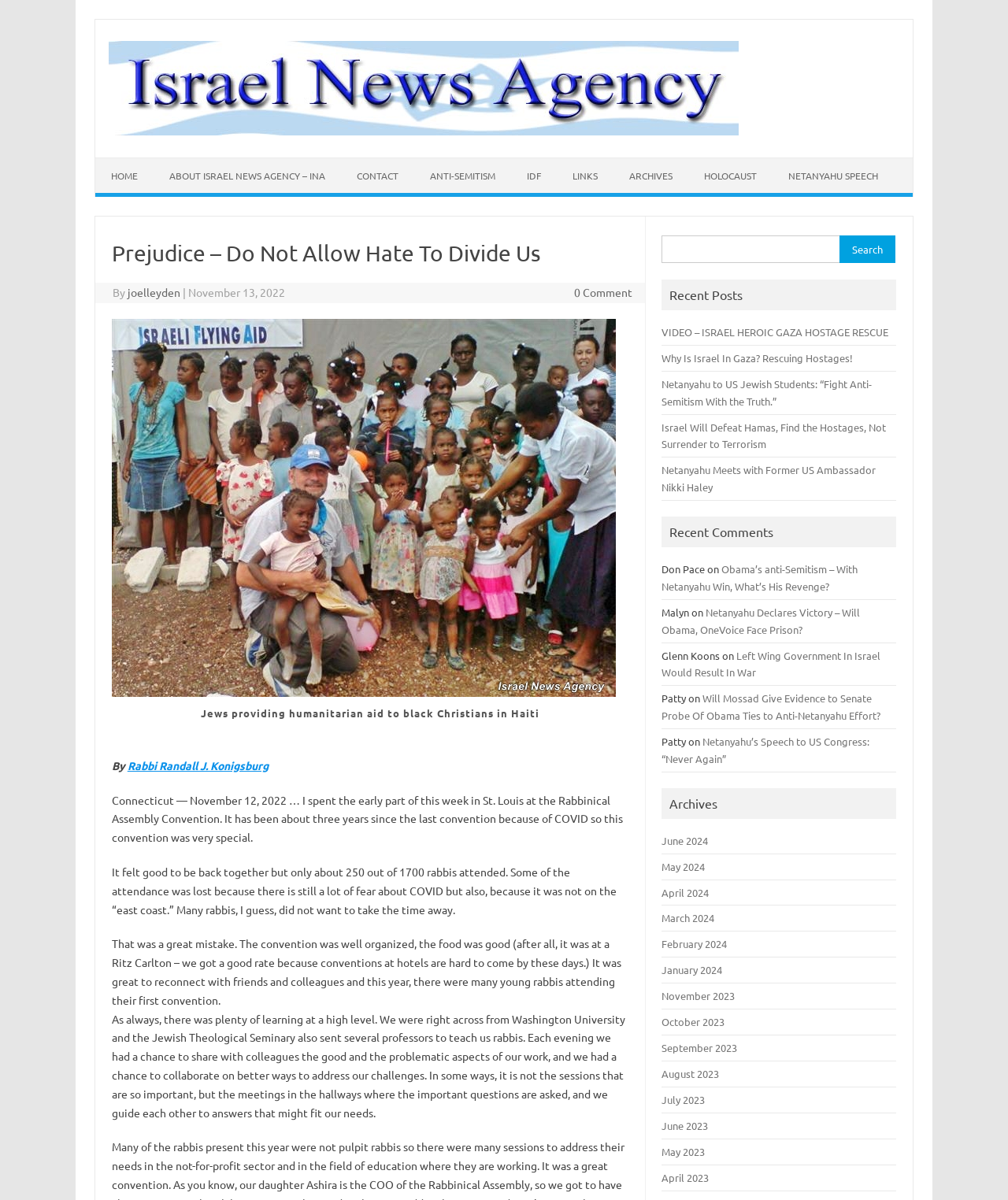Provide your answer in one word or a succinct phrase for the question: 
What is the purpose of the search bar?

To search for articles